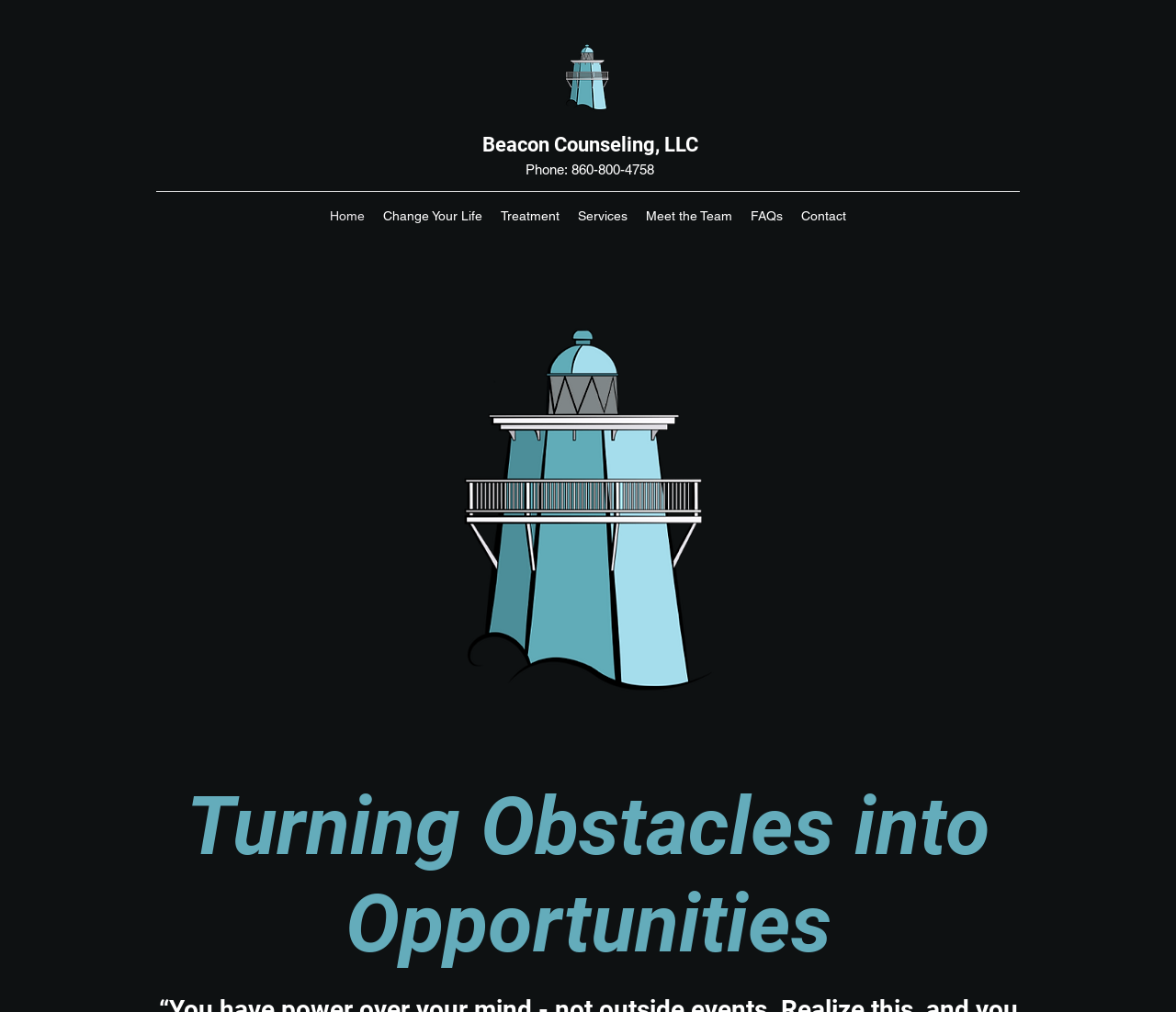Describe the webpage meticulously, covering all significant aspects.

The webpage is for Beacon Counseling, LLC, a licensed professional counseling service. At the top left of the page, there is a logo of Beacon Counseling, which is a 400x400 pixel image. Next to the logo, the company name "Beacon Counseling, LLC" is displayed as a link. Below the company name, there is a phone number "860-800-4758" displayed as static text.

On the top navigation bar, there are seven links: "Home", "Change Your Life", "Treatment", "Services", "Meet the Team", "FAQs", and "Contact". These links are positioned horizontally, taking up most of the width of the page.

Below the navigation bar, there is a large image of the Beacon Logo, which spans the entire width of the page. Above the image, there is a heading that reads "Turning Obstacles into Opportunities", which is centered on the page.

The page is divided into sections, with the top section being the "Home: Welcome" region, which takes up about a quarter of the page's height.